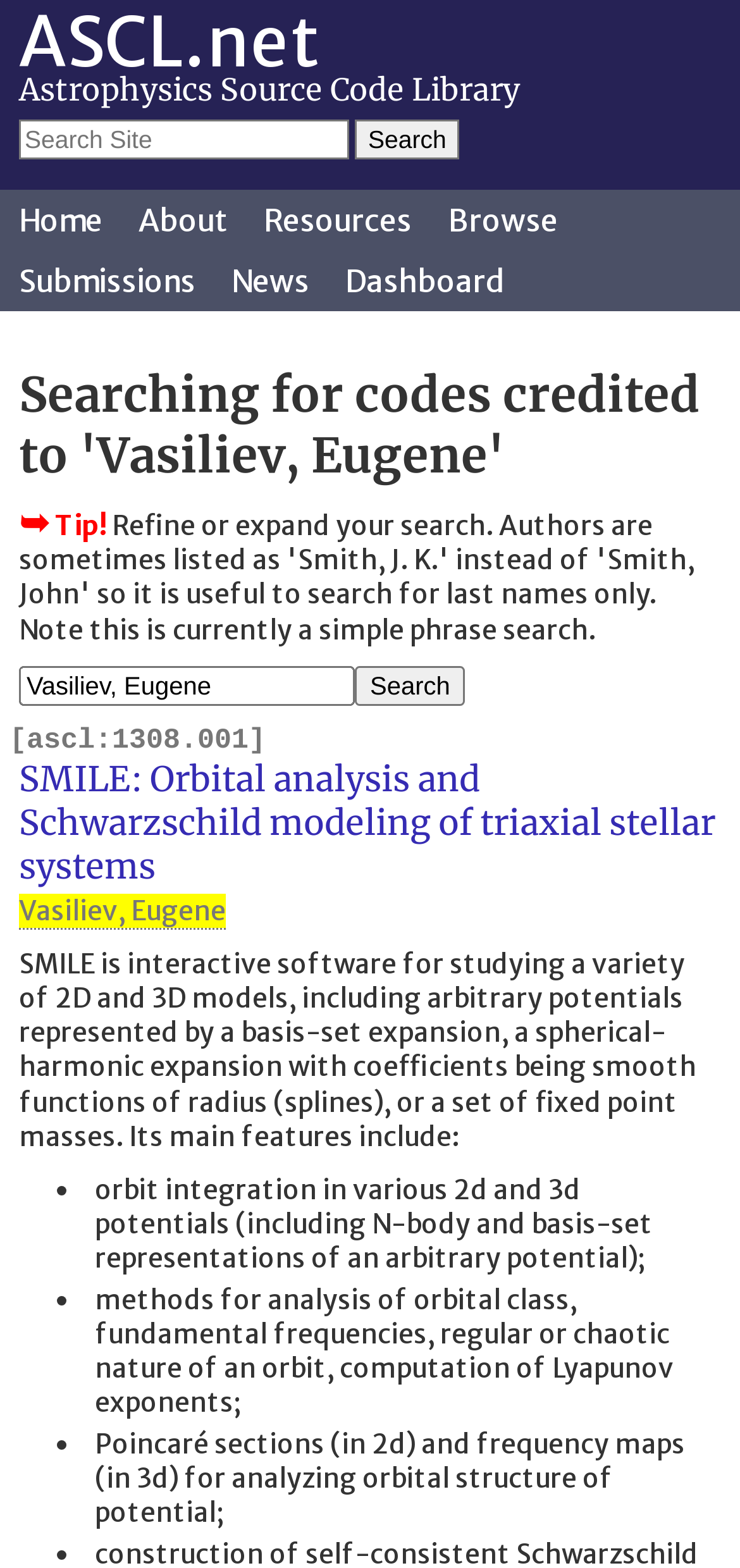Pinpoint the bounding box coordinates of the element to be clicked to execute the instruction: "Explore Azure IoT Edge".

None